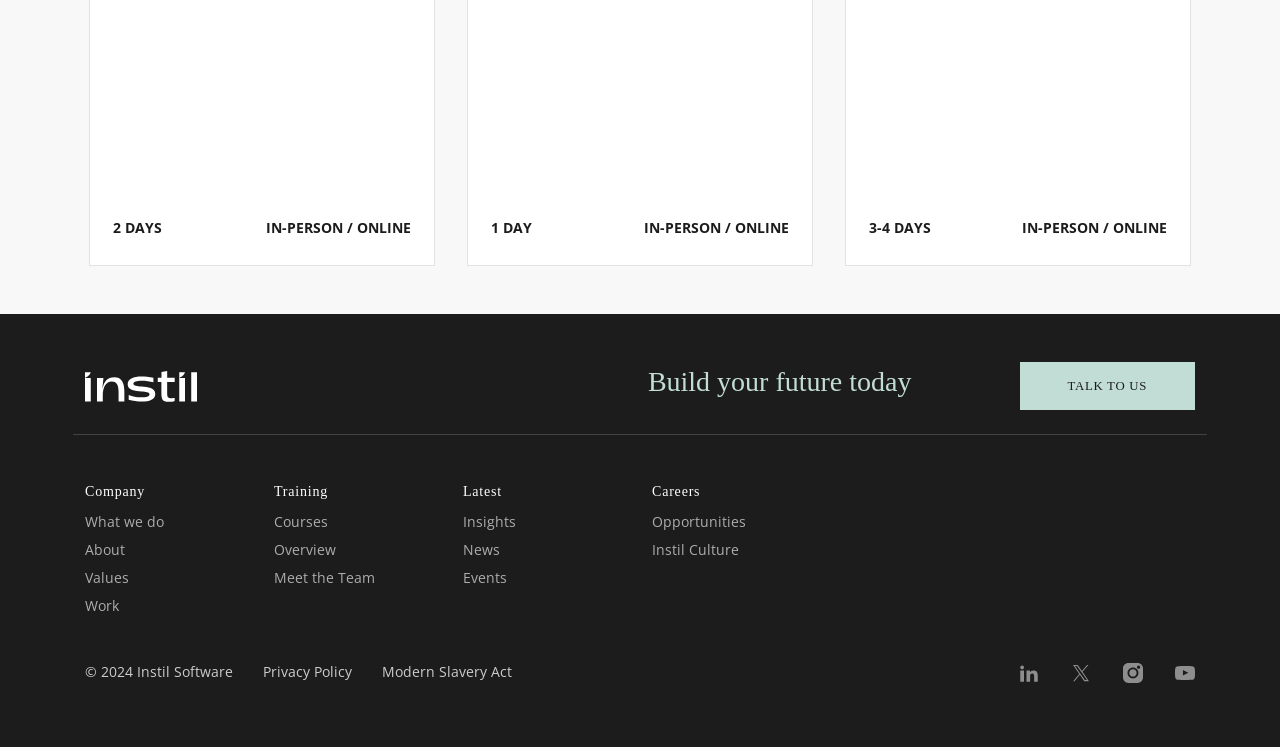Please identify the bounding box coordinates of the element on the webpage that should be clicked to follow this instruction: "View 'What we do'". The bounding box coordinates should be given as four float numbers between 0 and 1, formatted as [left, top, right, bottom].

[0.066, 0.686, 0.128, 0.711]